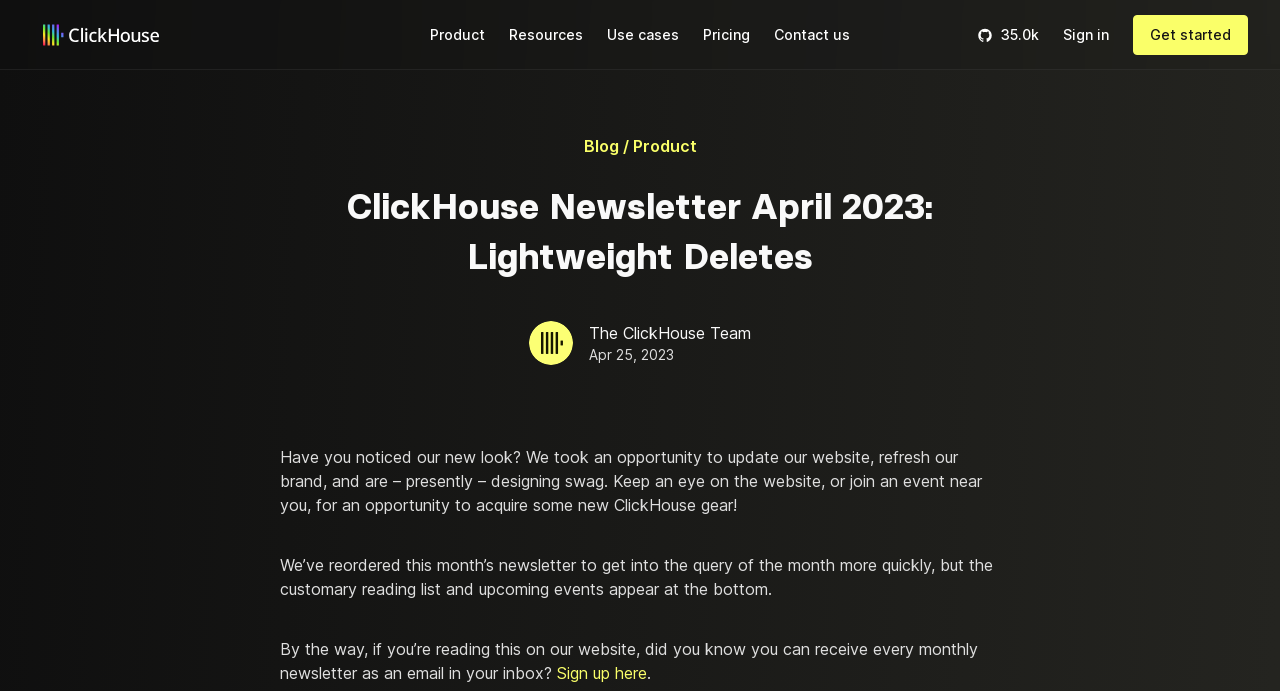Respond to the following question using a concise word or phrase: 
What is the date of the current newsletter?

Apr 25, 2023